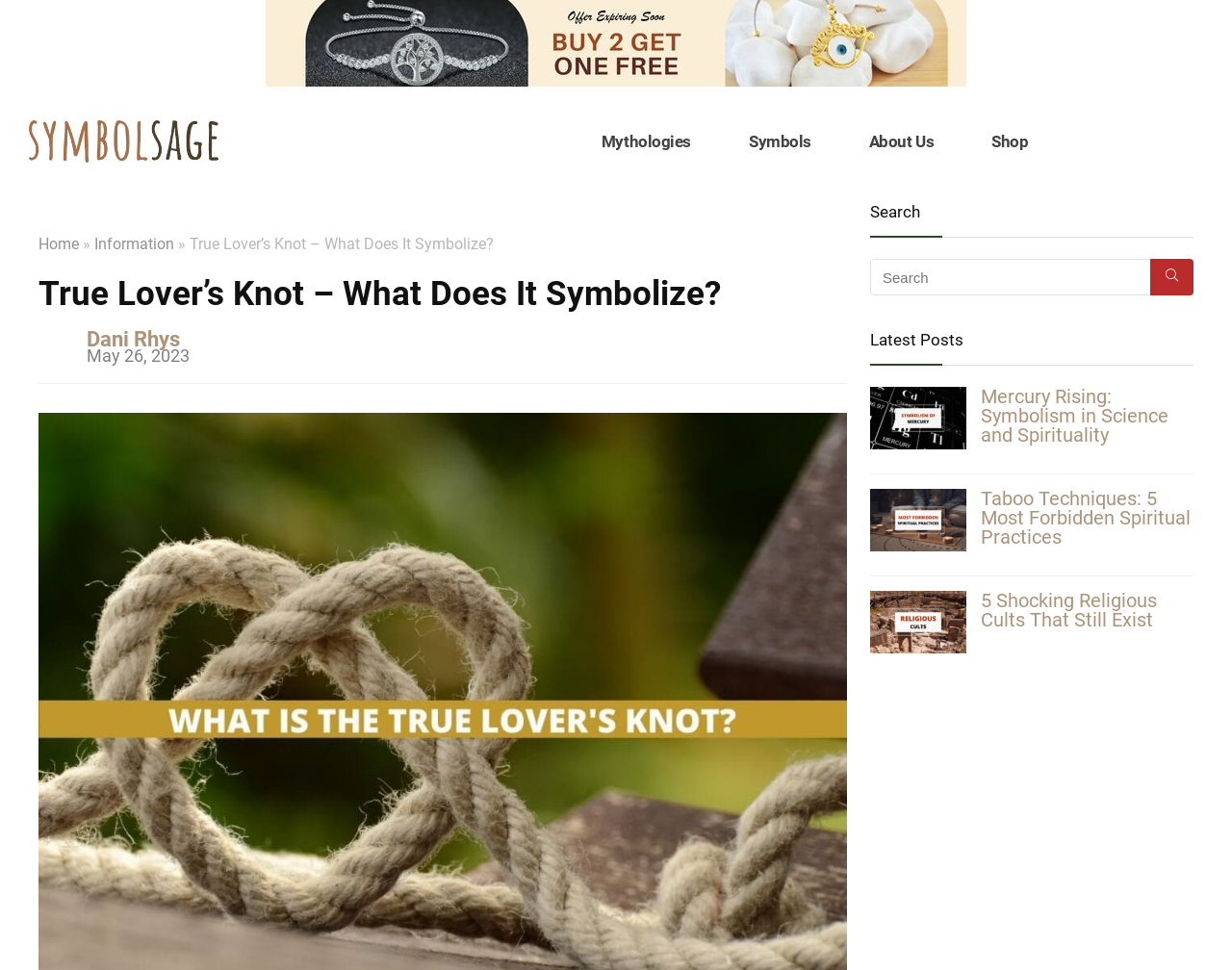Identify the bounding box coordinates of the clickable region to carry out the given instruction: "Browse Travel Guides".

None